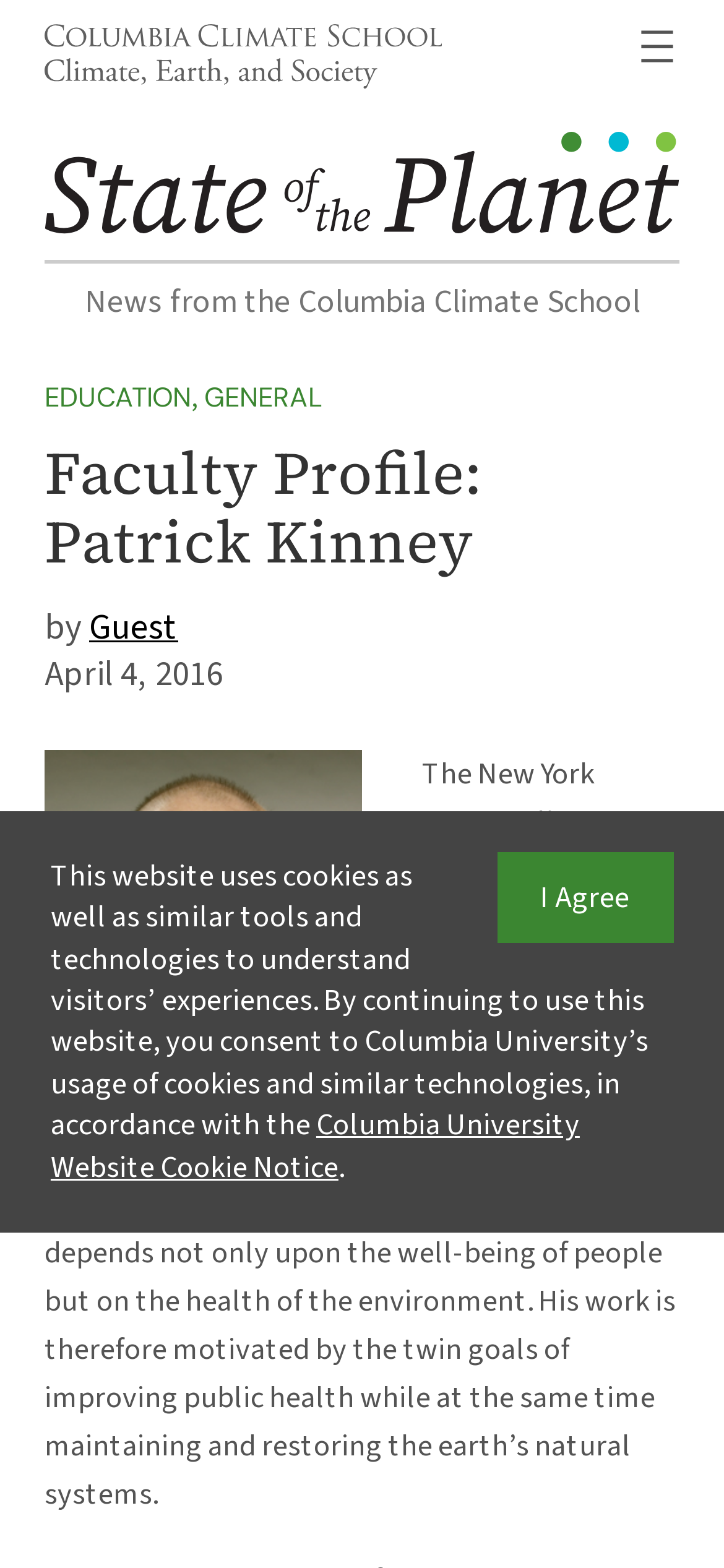Determine the bounding box coordinates for the clickable element required to fulfill the instruction: "Visit the State of the Planet website". Provide the coordinates as four float numbers between 0 and 1, i.e., [left, top, right, bottom].

[0.062, 0.085, 0.938, 0.159]